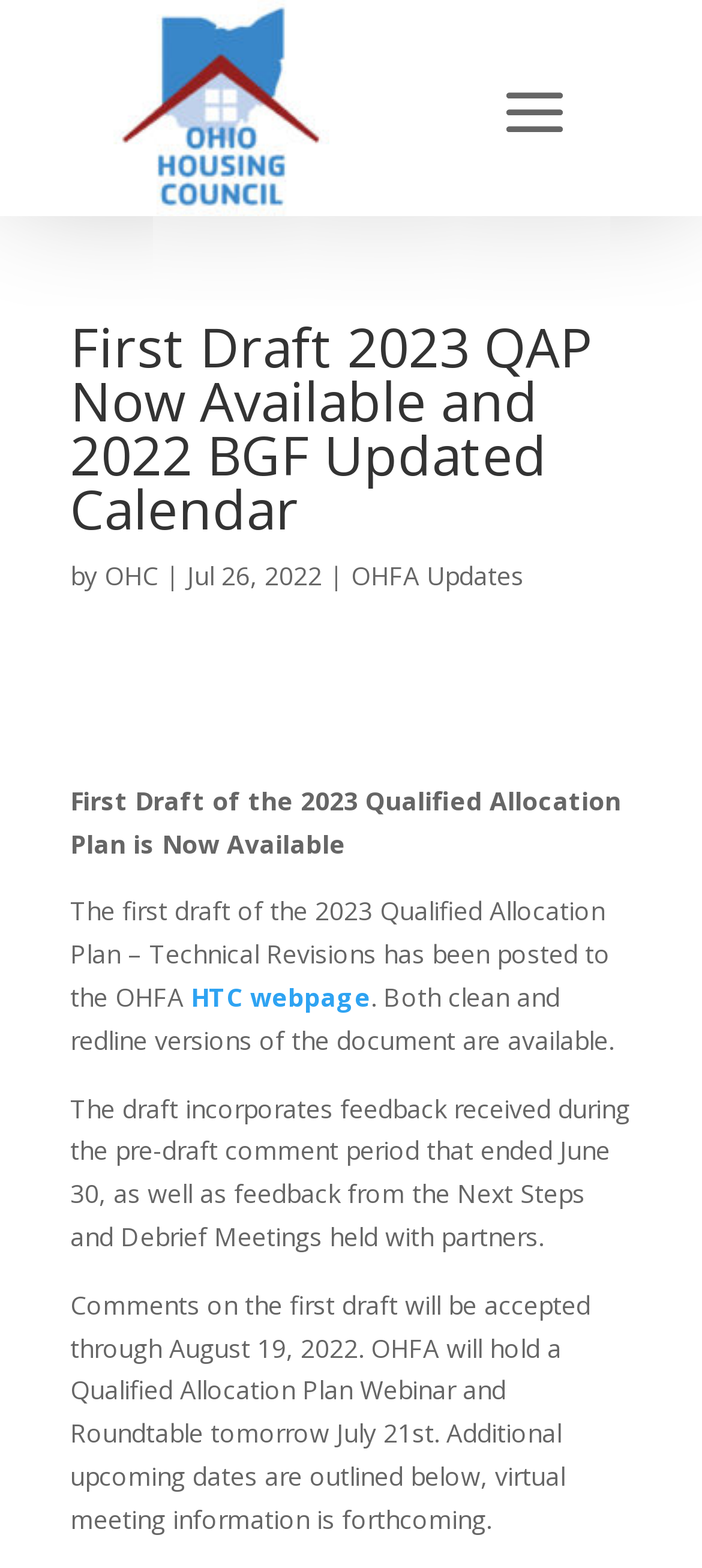Provide a short, one-word or phrase answer to the question below:
What is the name of the webpage author?

OHC